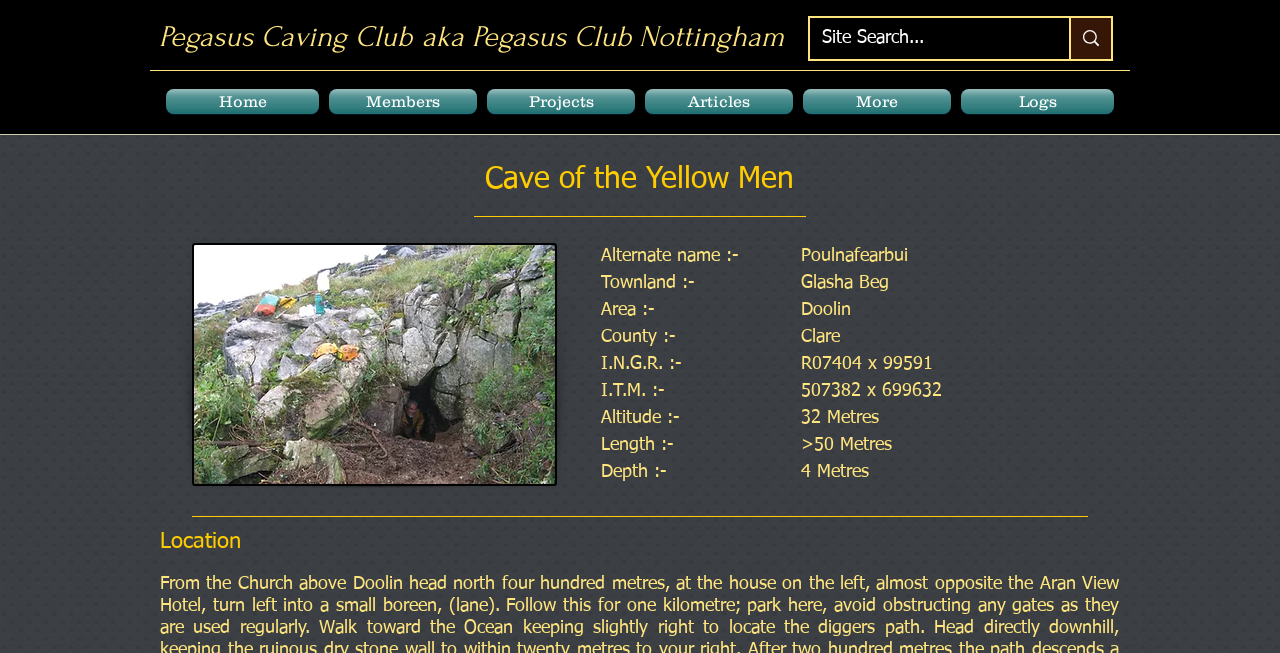Provide a brief response to the question below using a single word or phrase: 
Is there a search function on the webpage?

Yes